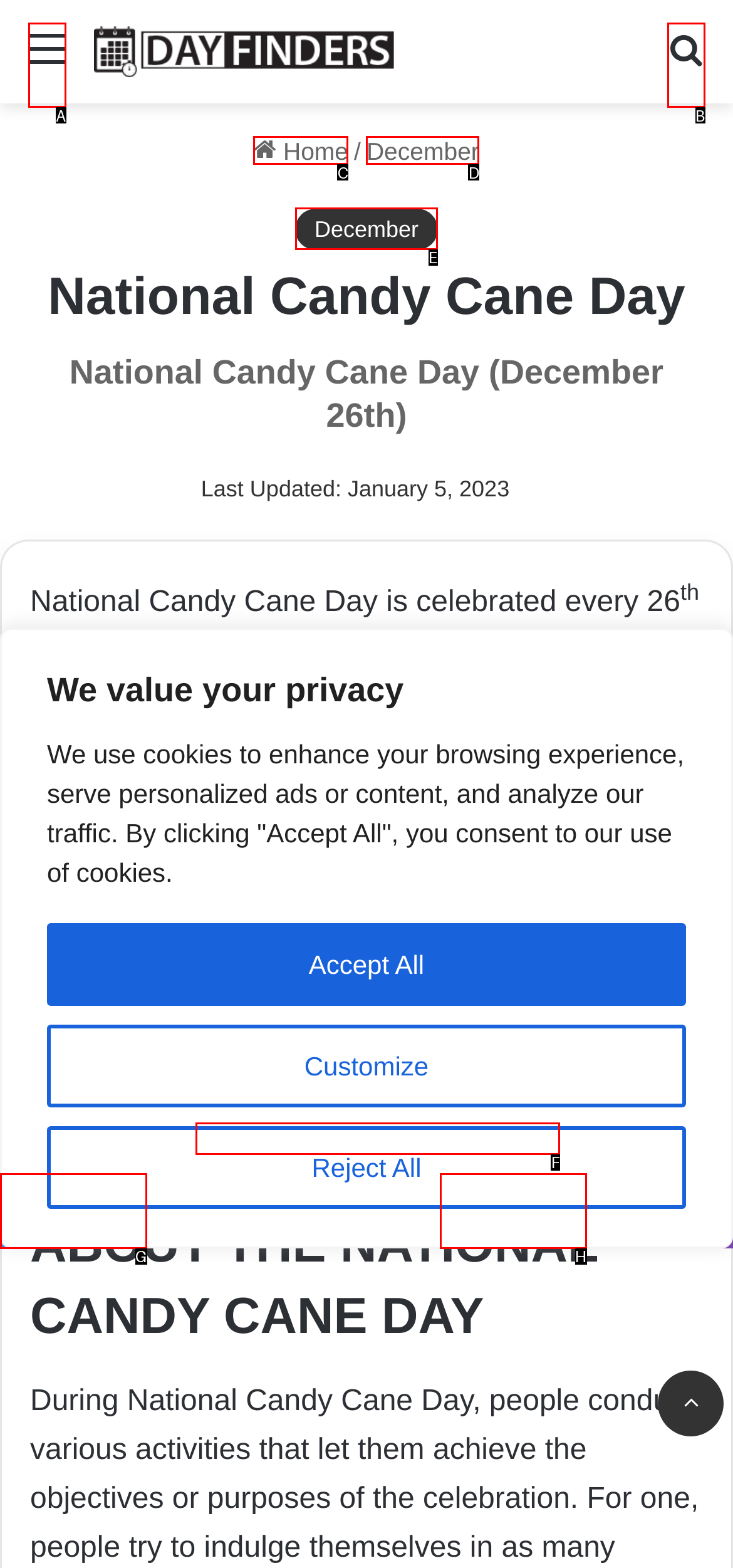Choose the letter that corresponds to the correct button to accomplish the task: Click the 'Home' link
Reply with the letter of the correct selection only.

C